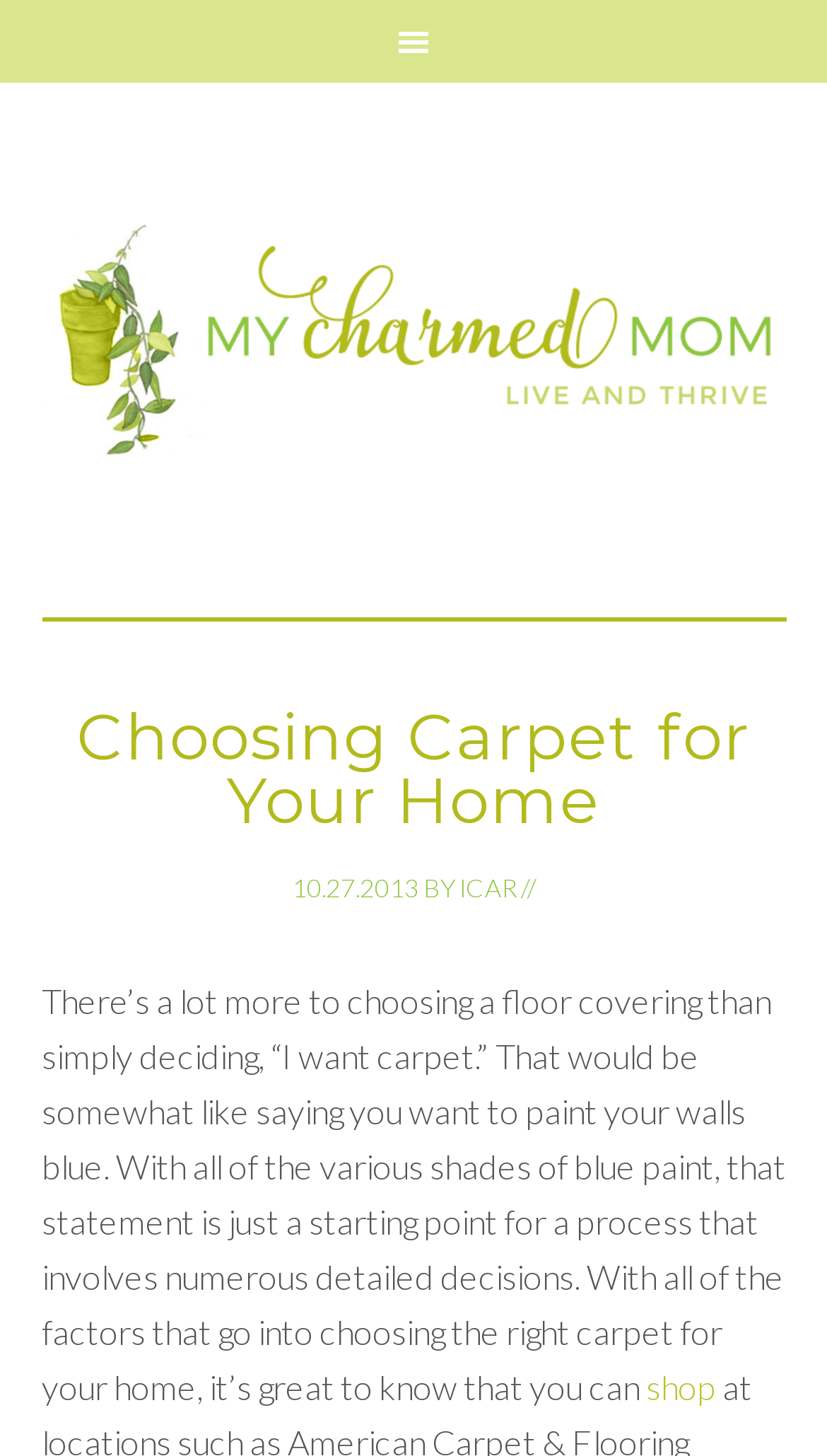What is the date of the article?
Using the image provided, answer with just one word or phrase.

10.27.2013